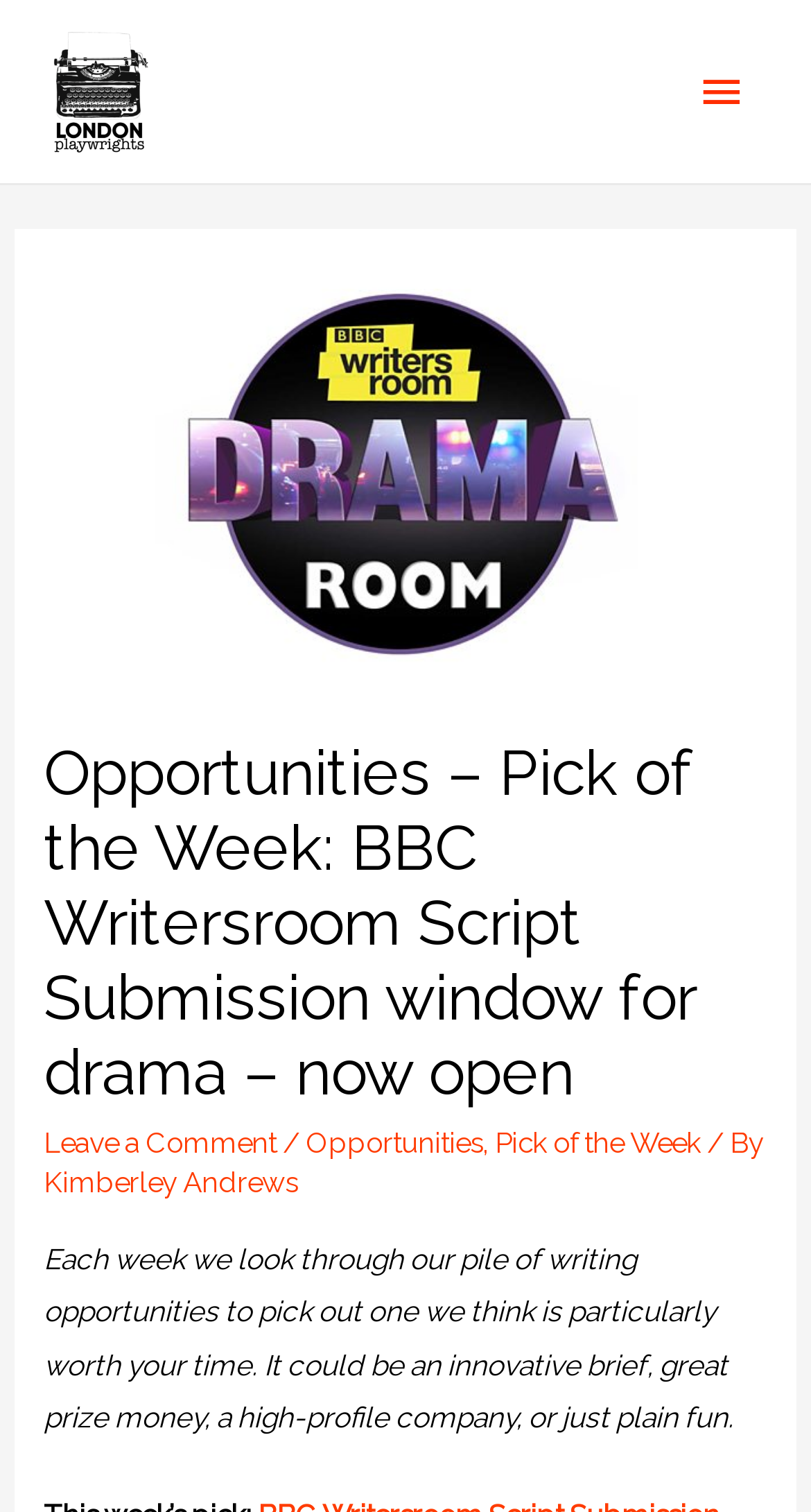Given the following UI element description: "Menu", find the bounding box coordinates in the webpage screenshot.

None